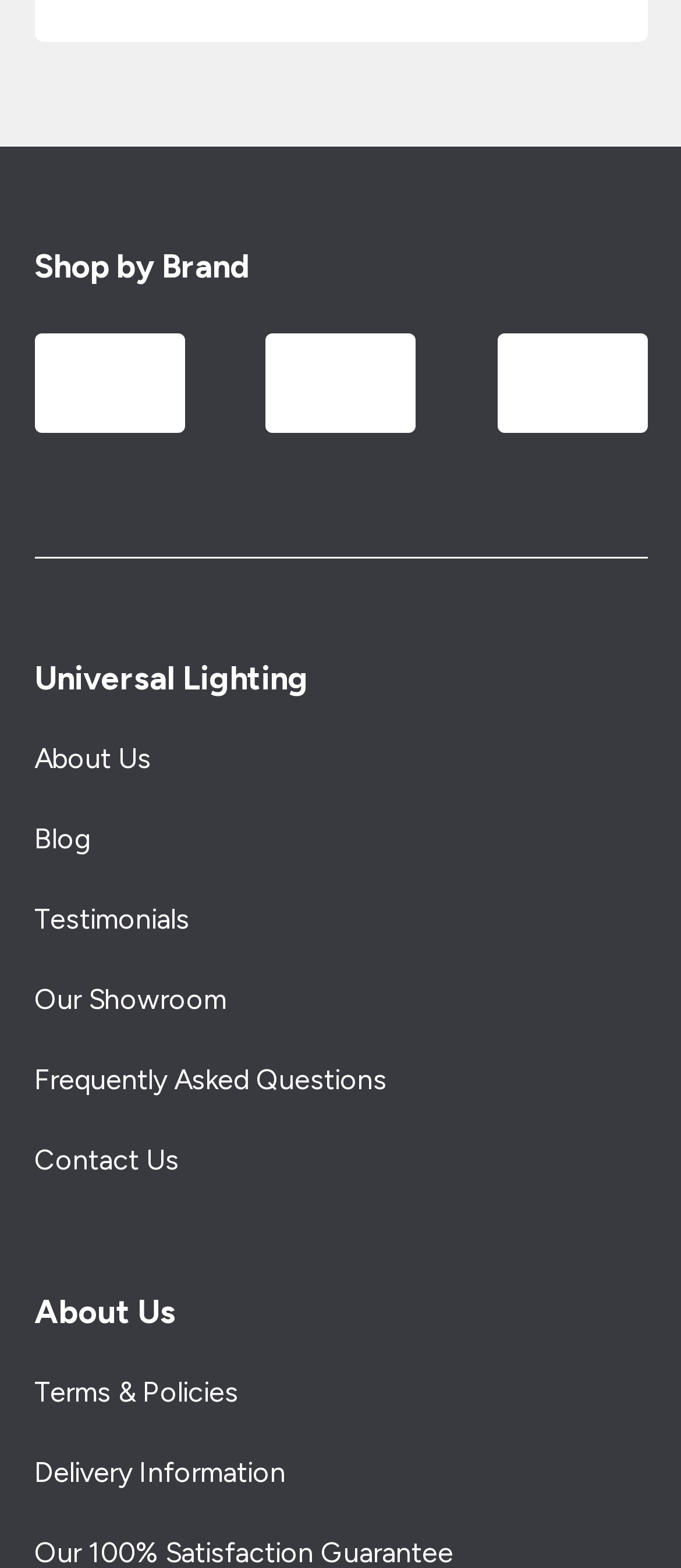Please locate the clickable area by providing the bounding box coordinates to follow this instruction: "Browse British Electric Lamps".

[0.05, 0.213, 0.271, 0.276]